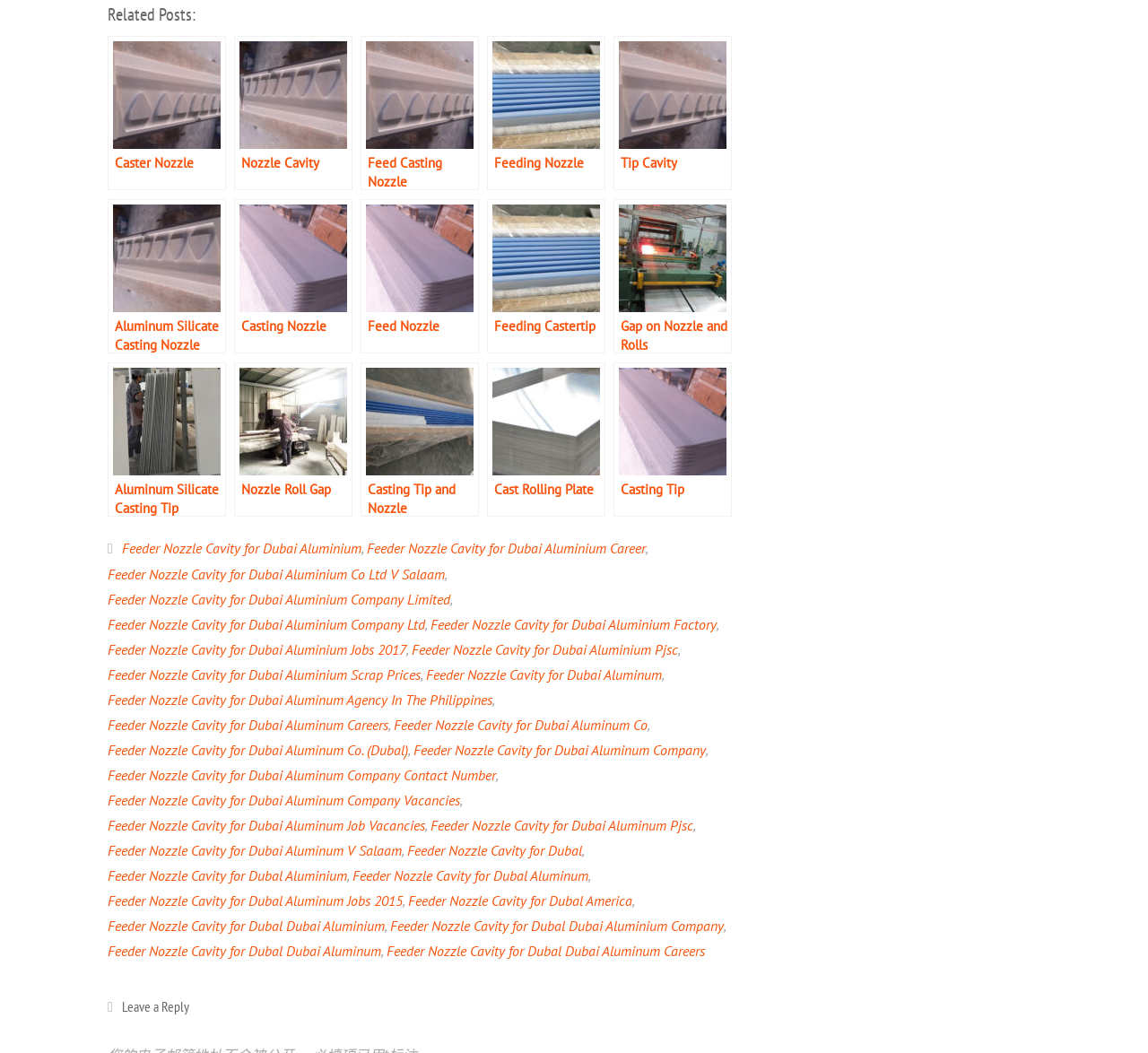Identify the bounding box coordinates for the region to click in order to carry out this instruction: "Click on the 'Leave a Reply' button". Provide the coordinates using four float numbers between 0 and 1, formatted as [left, top, right, bottom].

[0.094, 0.949, 0.672, 0.99]